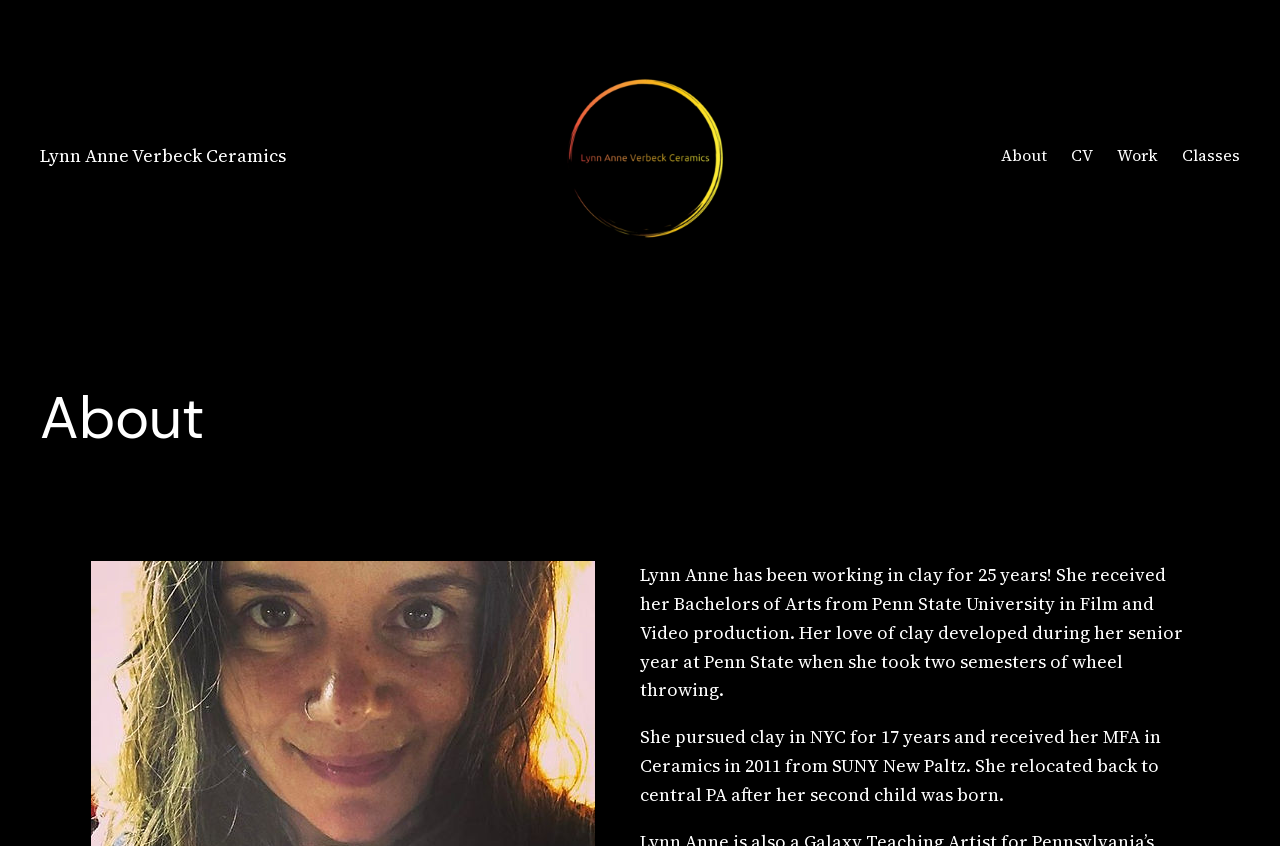Using the provided element description: "Lynn Anne Verbeck Ceramics", determine the bounding box coordinates of the corresponding UI element in the screenshot.

[0.031, 0.17, 0.223, 0.199]